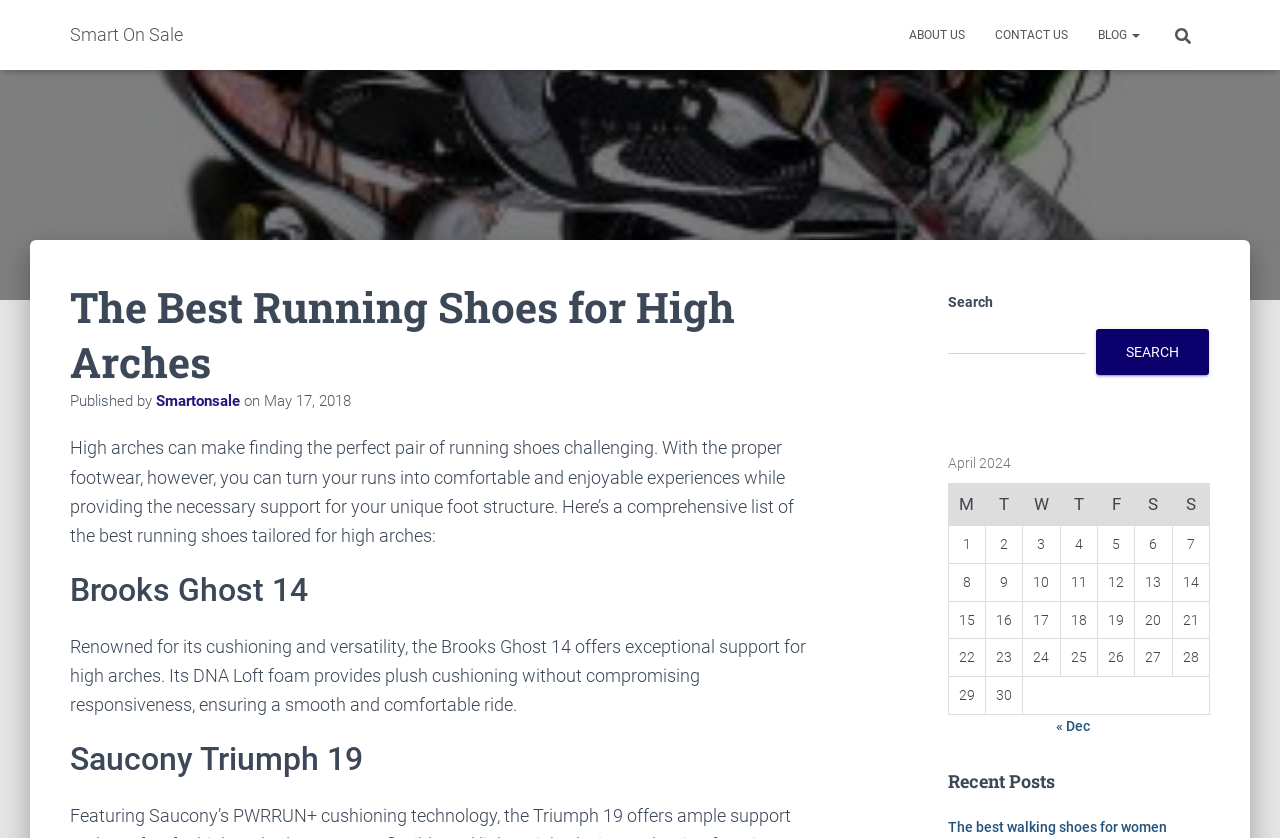Provide the bounding box coordinates of the HTML element described by the text: "About Us".

[0.698, 0.012, 0.766, 0.072]